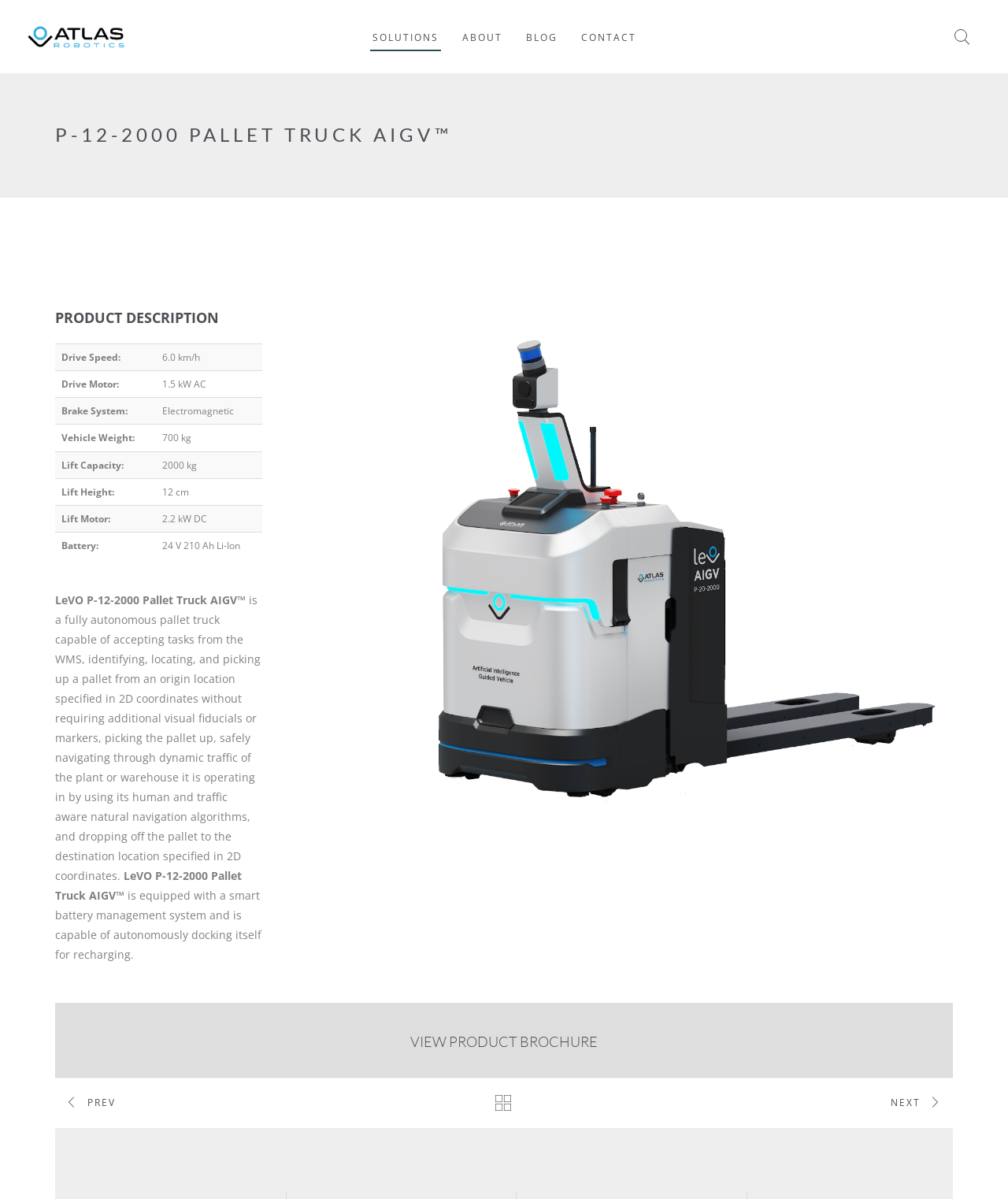Look at the image and give a detailed response to the following question: What is the name of the product?

The name of the product can be found in the heading element with the text 'P-12-2000 PALLET TRUCK AIGV' which is located at the top of the webpage, indicating that this webpage is about a specific product.